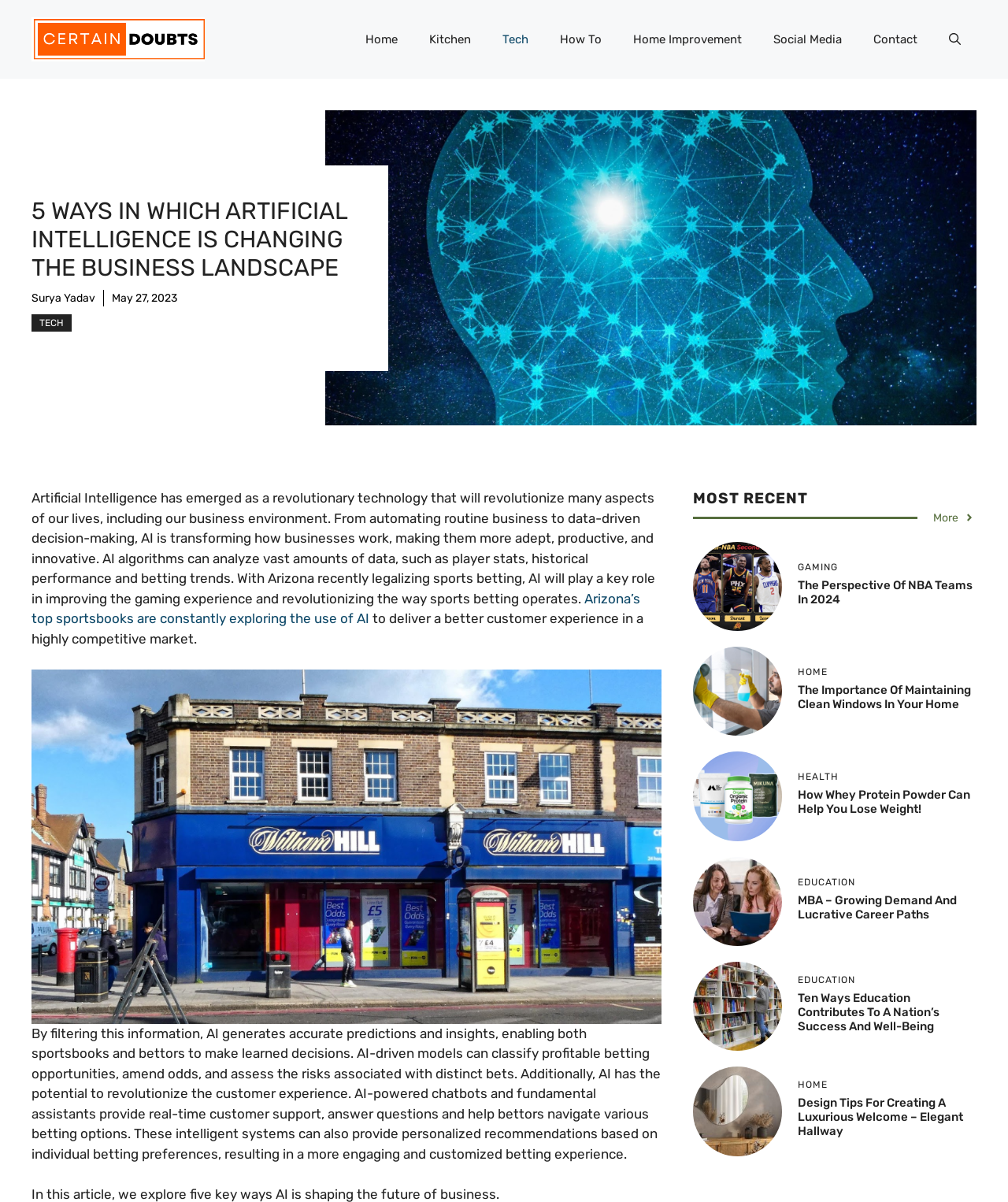Locate the bounding box coordinates of the element that should be clicked to fulfill the instruction: "Open search".

[0.926, 0.013, 0.969, 0.052]